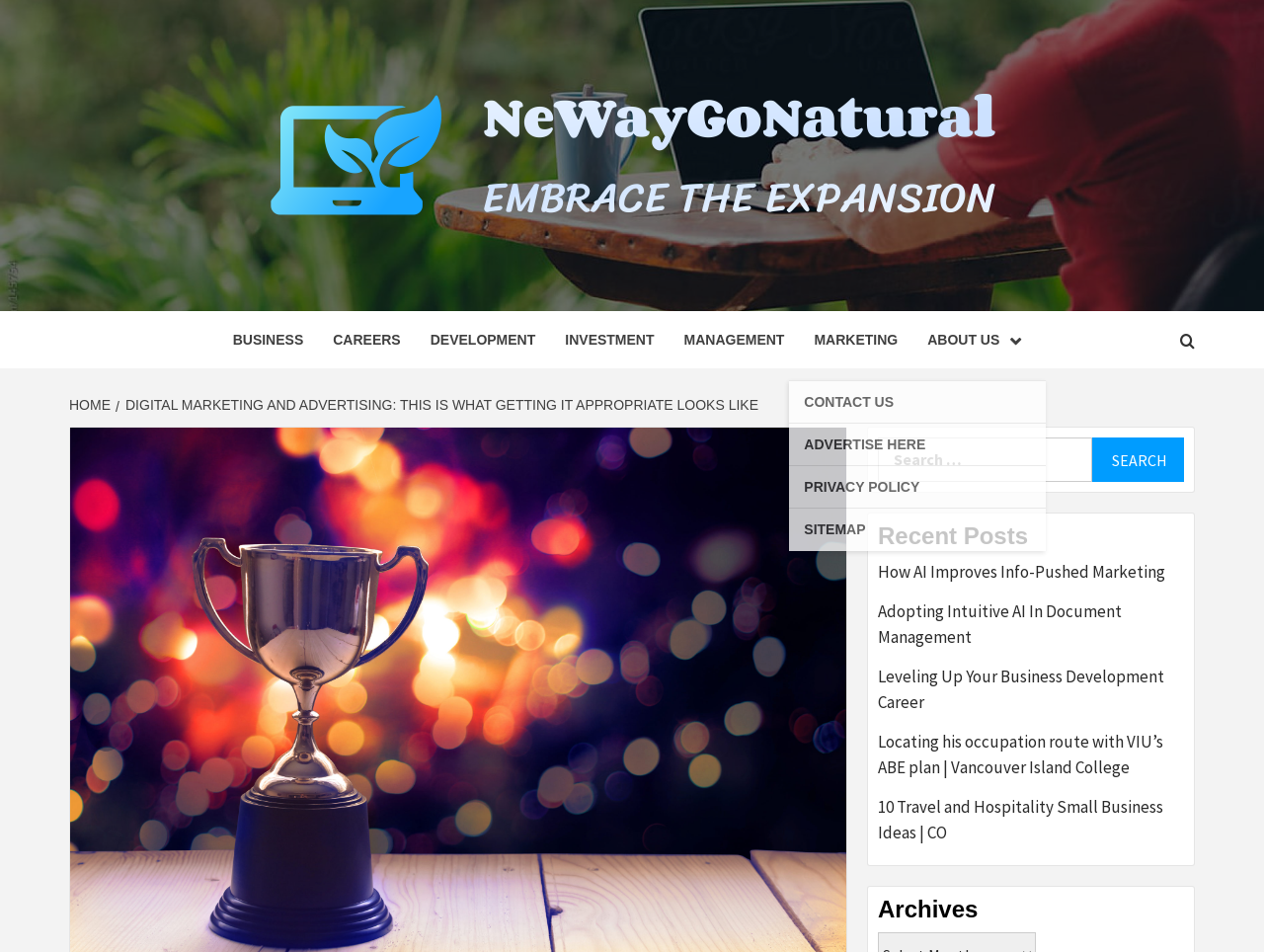Identify the bounding box coordinates of the region I need to click to complete this instruction: "Read the recent post about AI in marketing".

[0.695, 0.588, 0.937, 0.63]